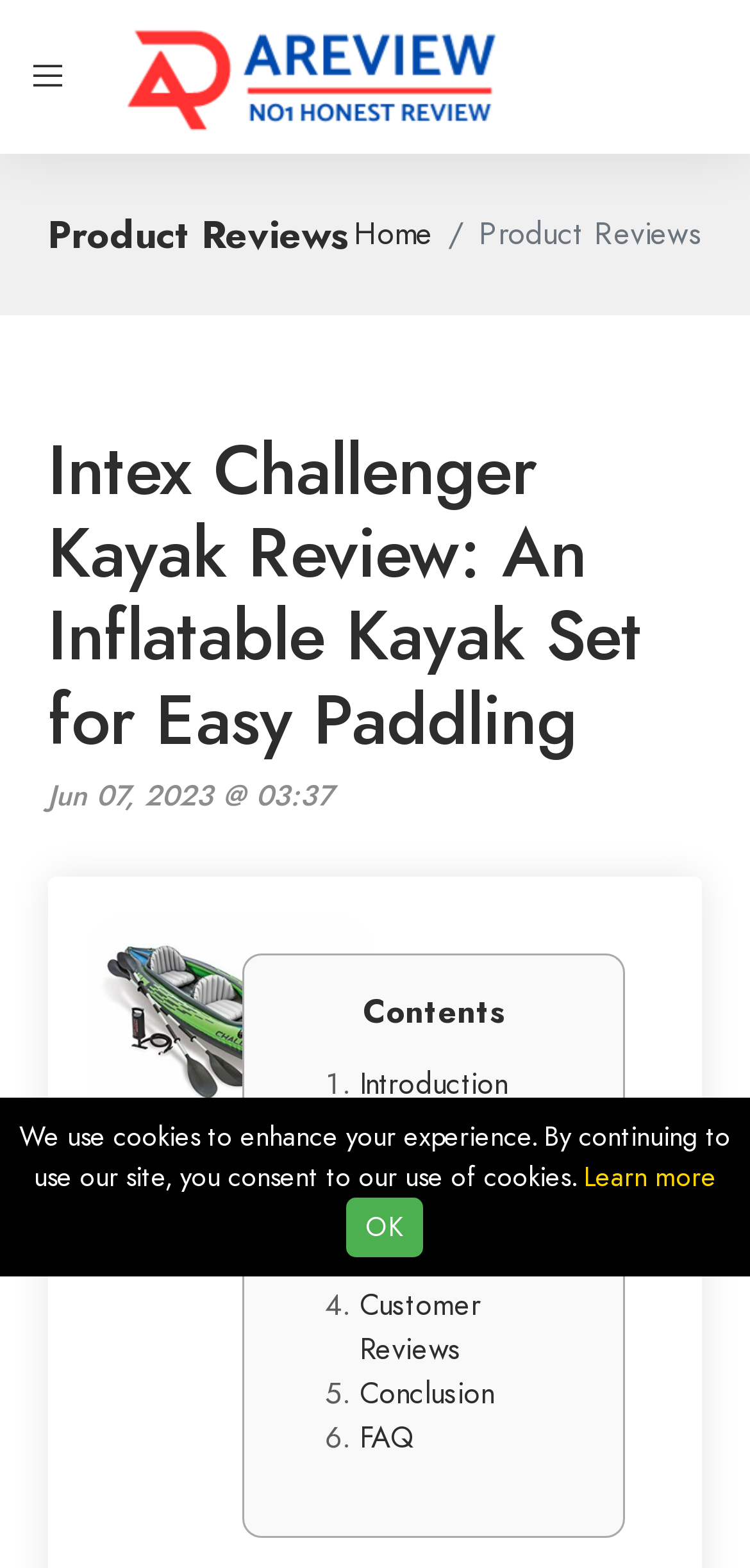Carefully examine the image and provide an in-depth answer to the question: What type of product is being reviewed?

Based on the webpage content, specifically the heading 'Intex Challenger Kayak Review: An Inflatable Kayak Set for Easy Paddling', it is clear that the product being reviewed is an inflatable kayak.